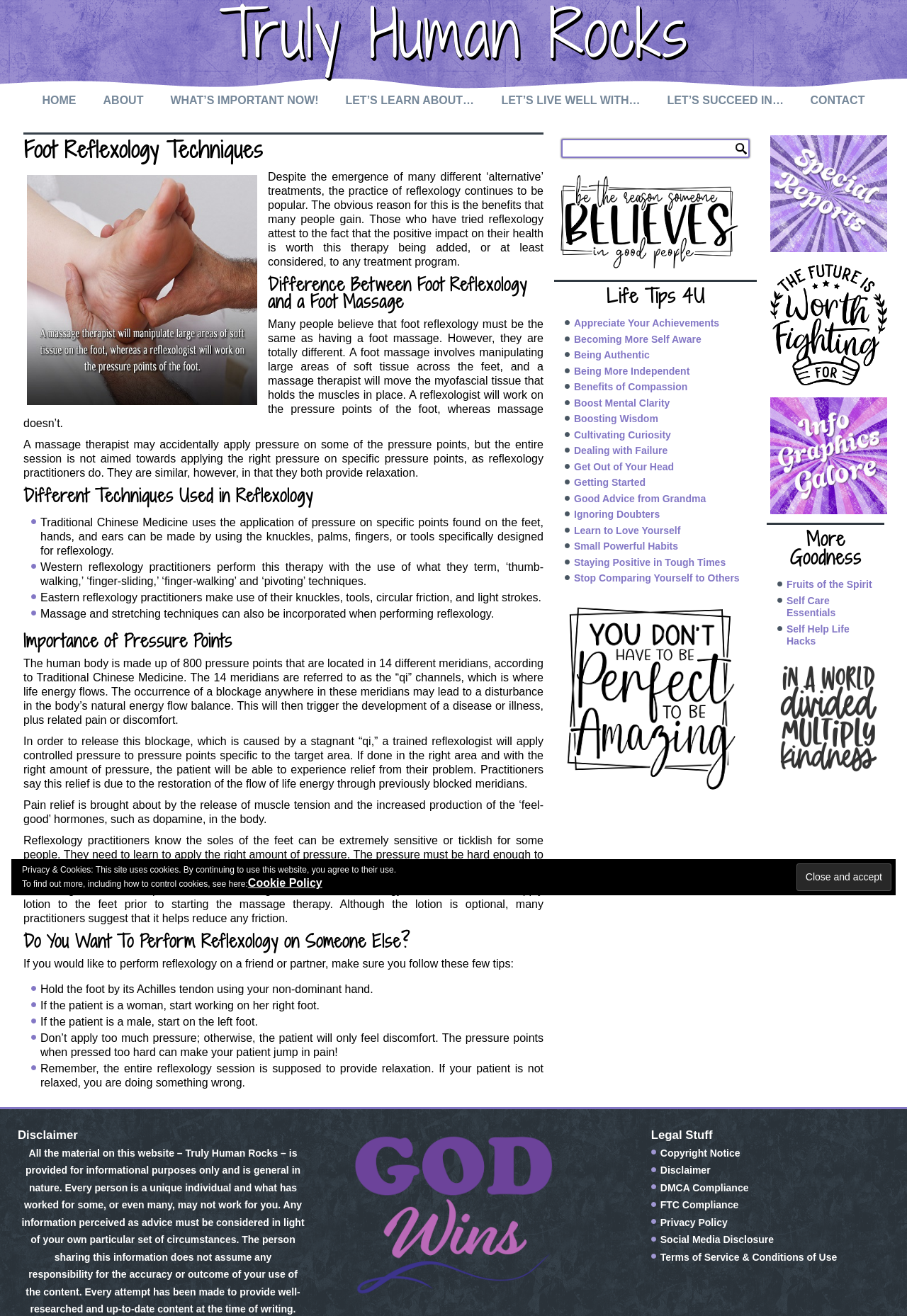Find the bounding box coordinates of the element you need to click on to perform this action: 'Click Special Reports'. The coordinates should be represented by four float values between 0 and 1, in the format [left, top, right, bottom].

[0.849, 0.103, 0.971, 0.192]